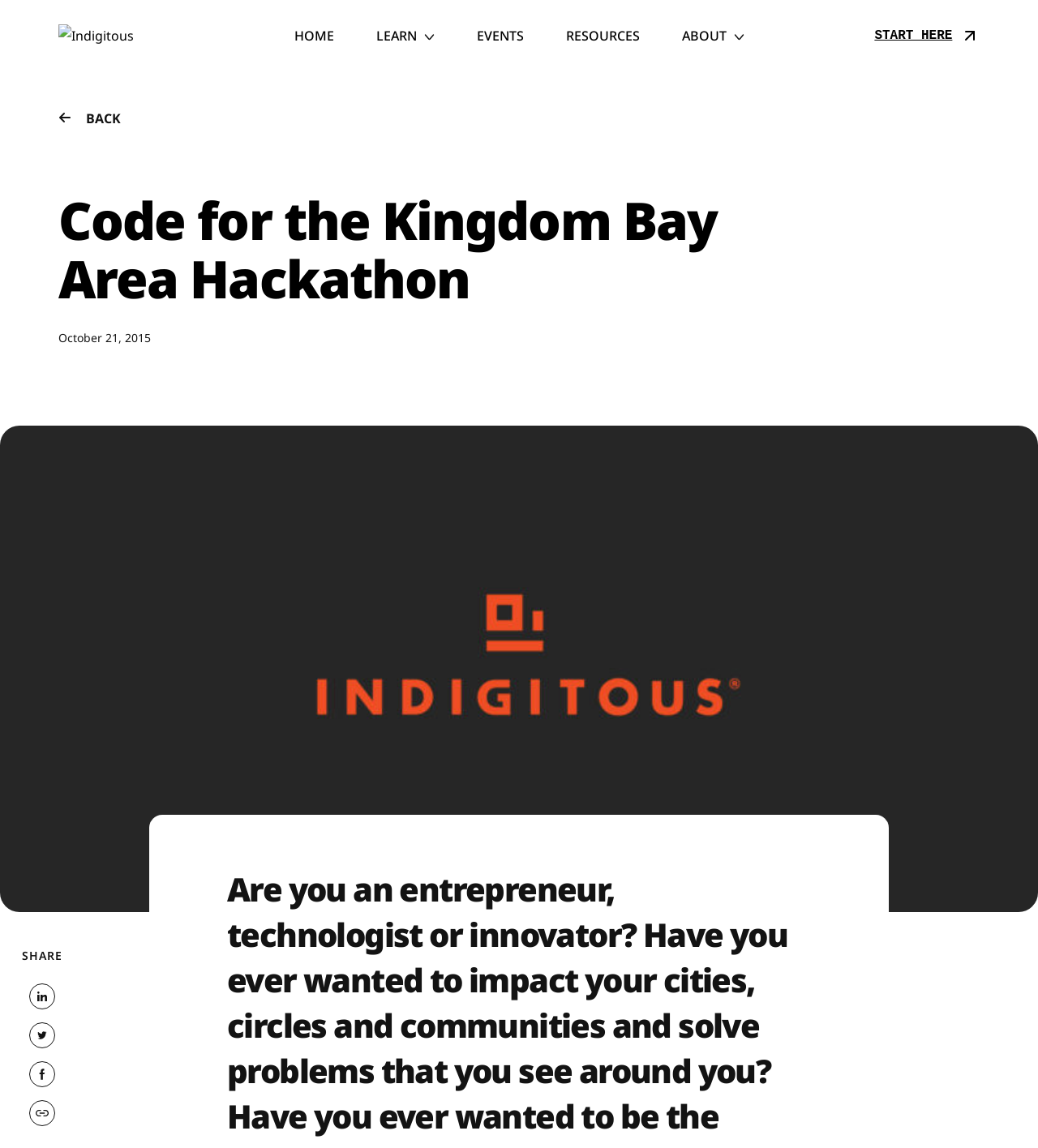How many social media sharing options are there?
Respond to the question with a single word or phrase according to the image.

3